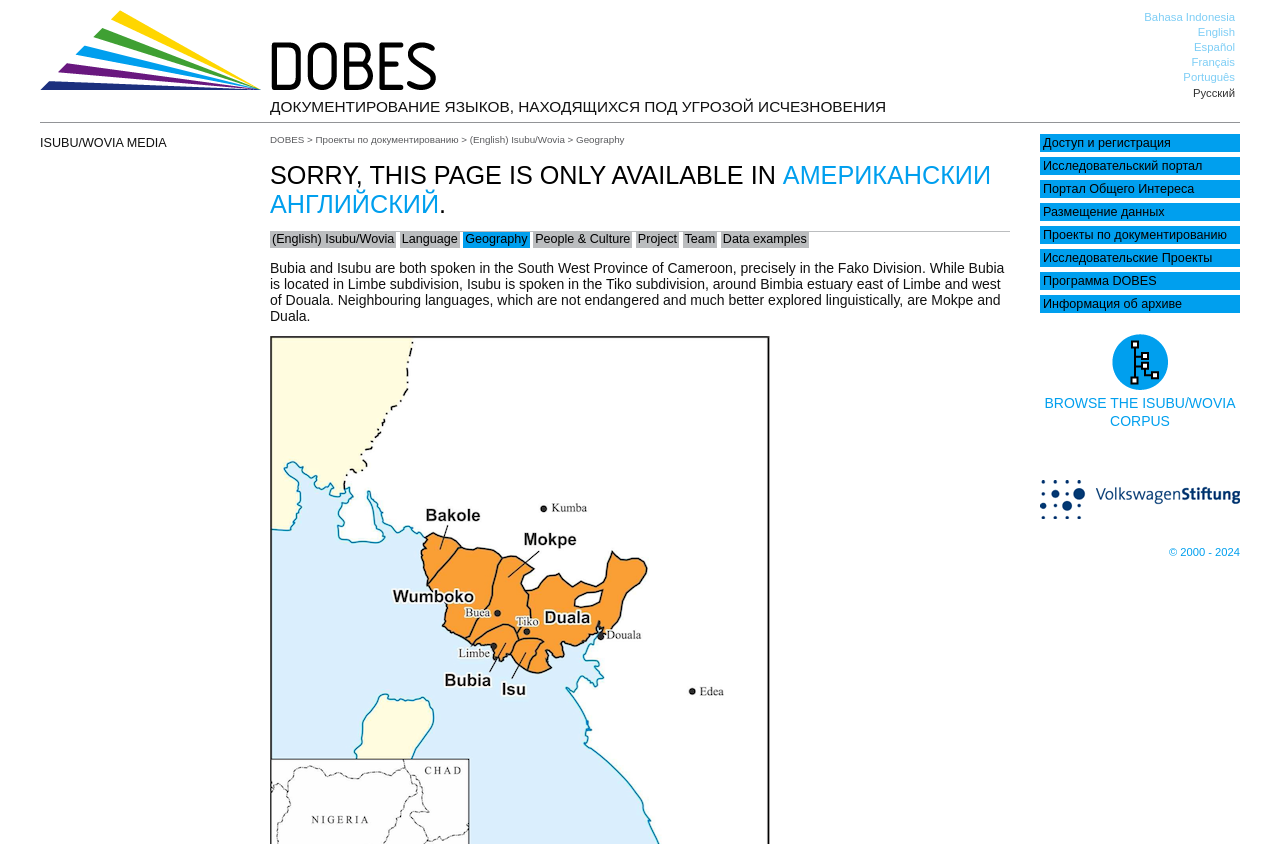Give a complete and precise description of the webpage's appearance.

This webpage is about the geography of languages, specifically focusing on Bubia and Isubu spoken in the South West Province of Cameroon. At the top left, there is a "Home" link accompanied by an image, and a language selection menu with options like Bahasa Indonesia, English, Español, and more. 

Below the language selection menu, there is a heading "ISUBU/WOVIA MEDIA" and a complementary section. On the right side of the page, there is a long list of links, including "Доступ и регистрация", "Исследовательский портал", "Портал Общего Интереса", and more. 

In the middle of the page, there is a prominent link "BROWSE THE ISUBU/WOVIA CORPUS" with an image next to it. Below this link, there are two more links, one with an image and another with a copyright symbol. 

On the left side of the page, there are several links, including "DOBES", "Проекты по документированию", "(English) Isubu/Wovia", and more. There is also a heading "SORRY, THIS PAGE IS ONLY AVAILABLE IN АМЕРИКАНСКИЙ АНГЛИЙСКИЙ" with a link to "АМЕРИКАНСКИЙ АНГЛИЙСКИЙ". 

Below this heading, there are several links, including "(English) Isubu/Wovia", "Language", "Geography", "People & Culture", and more. The main content of the page is a paragraph of text describing the languages Bubia and Isubu, their locations, and neighboring languages.